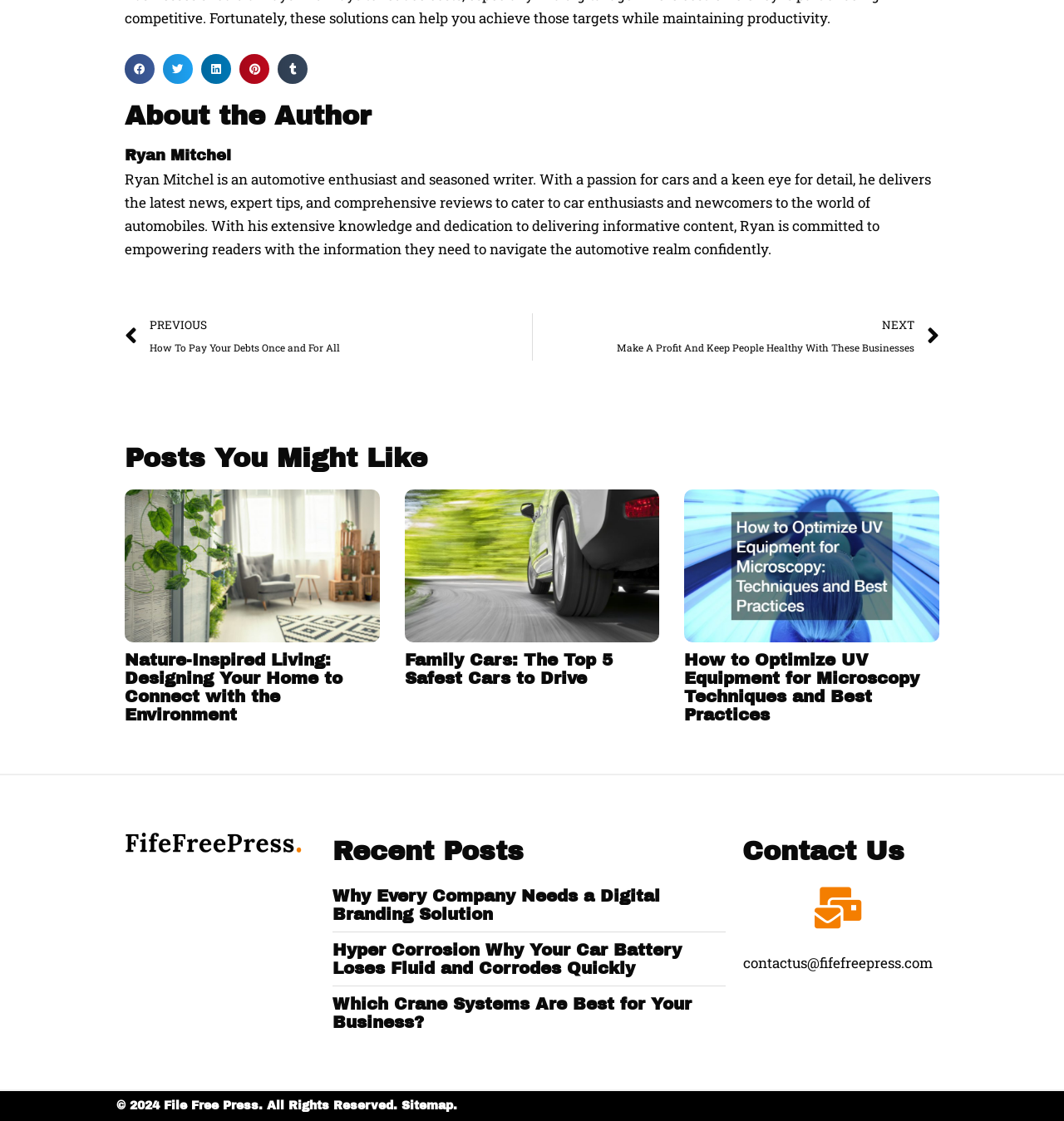Please locate the bounding box coordinates of the element that needs to be clicked to achieve the following instruction: "Contact us". The coordinates should be four float numbers between 0 and 1, i.e., [left, top, right, bottom].

[0.698, 0.746, 0.878, 0.772]